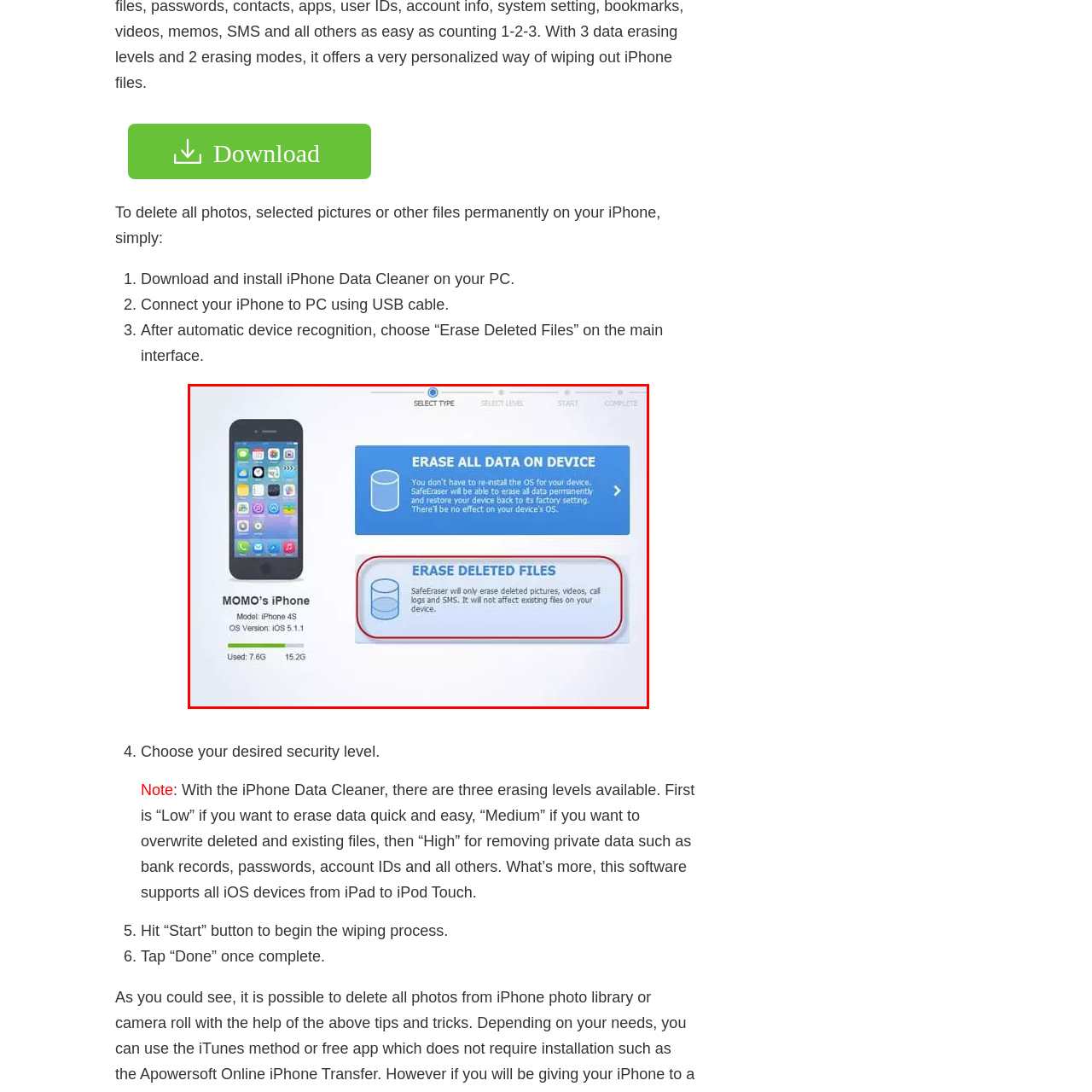Refer to the image within the red box and answer the question concisely with a single word or phrase: What is the available storage space on the iPhone?

7.66 GB out of 15.2 GB